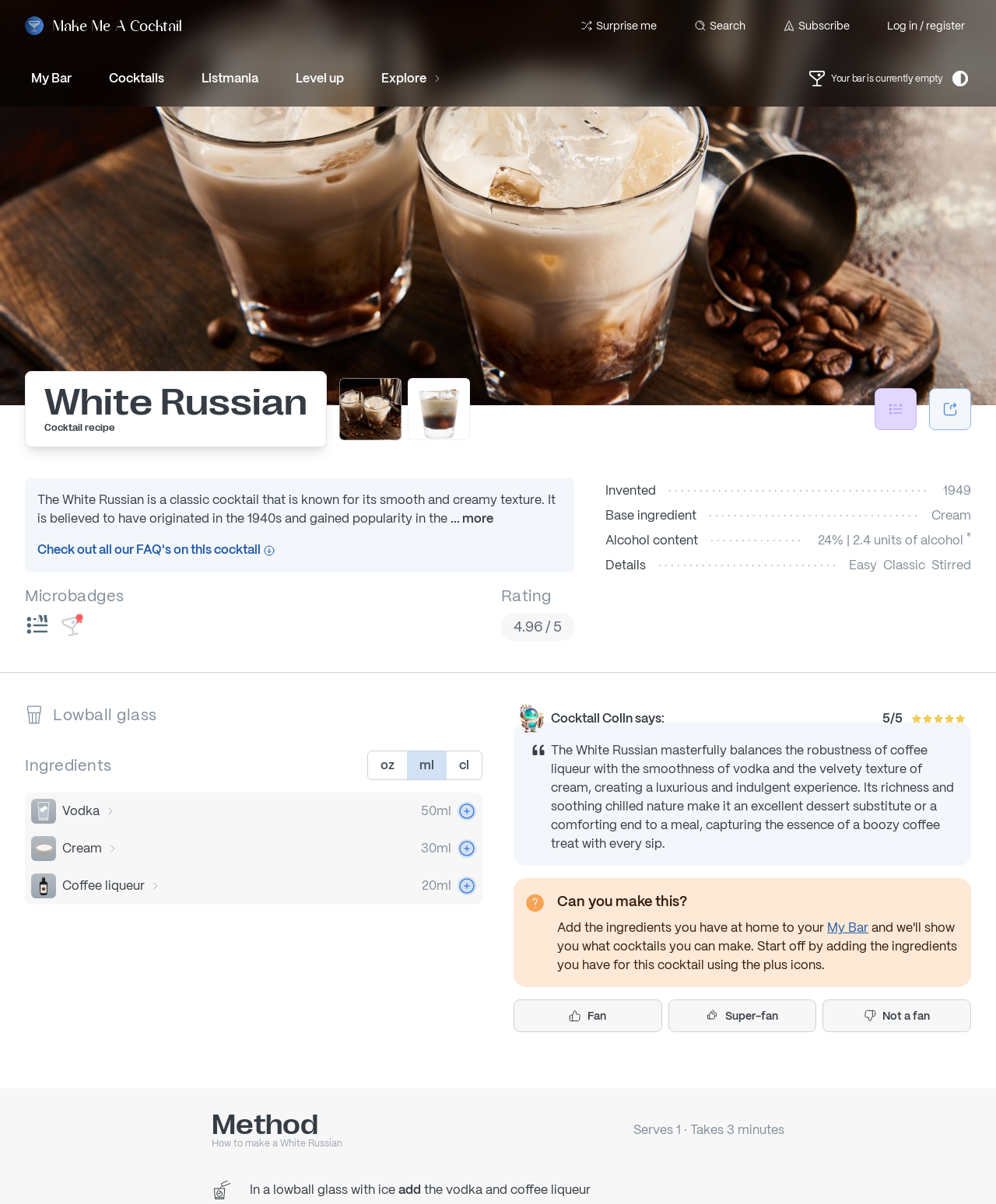Determine the heading of the webpage and extract its text content.

White Russian
Cocktail recipe